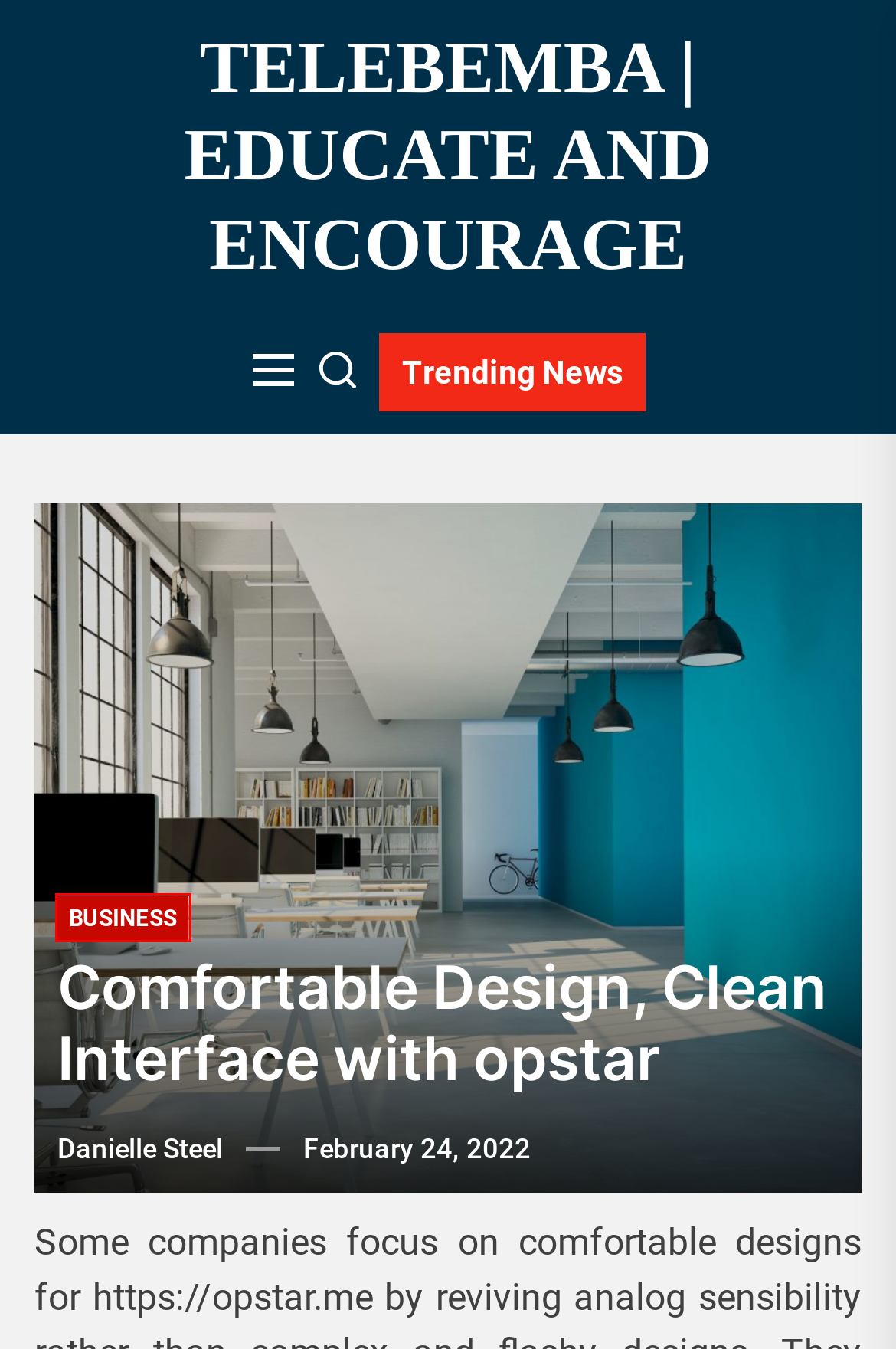You have a screenshot of a webpage with a red bounding box highlighting a UI element. Your task is to select the best webpage description that corresponds to the new webpage after clicking the element. Here are the descriptions:
A. February 24, 2022 - Telebemba | Educate and Encourage
B. Awards are presented for more than simply accomplishments - Telebemba | Educate and Encourage
C. Business Archives - Telebemba | Educate and Encourage
D. Telebemba | Educate and Encourage -
E. MCT Oils in the Kitchen: Incorporating Them into Your Diet - Telebemba | Educate and Encourage
F. Danielle Steel, Author at Telebemba | Educate and Encourage
G. How Can You Use Instagram For Customer Retention? - Telebemba | Educate and Encourage
H. May 5, 2022 - Telebemba | Educate and Encourage

C